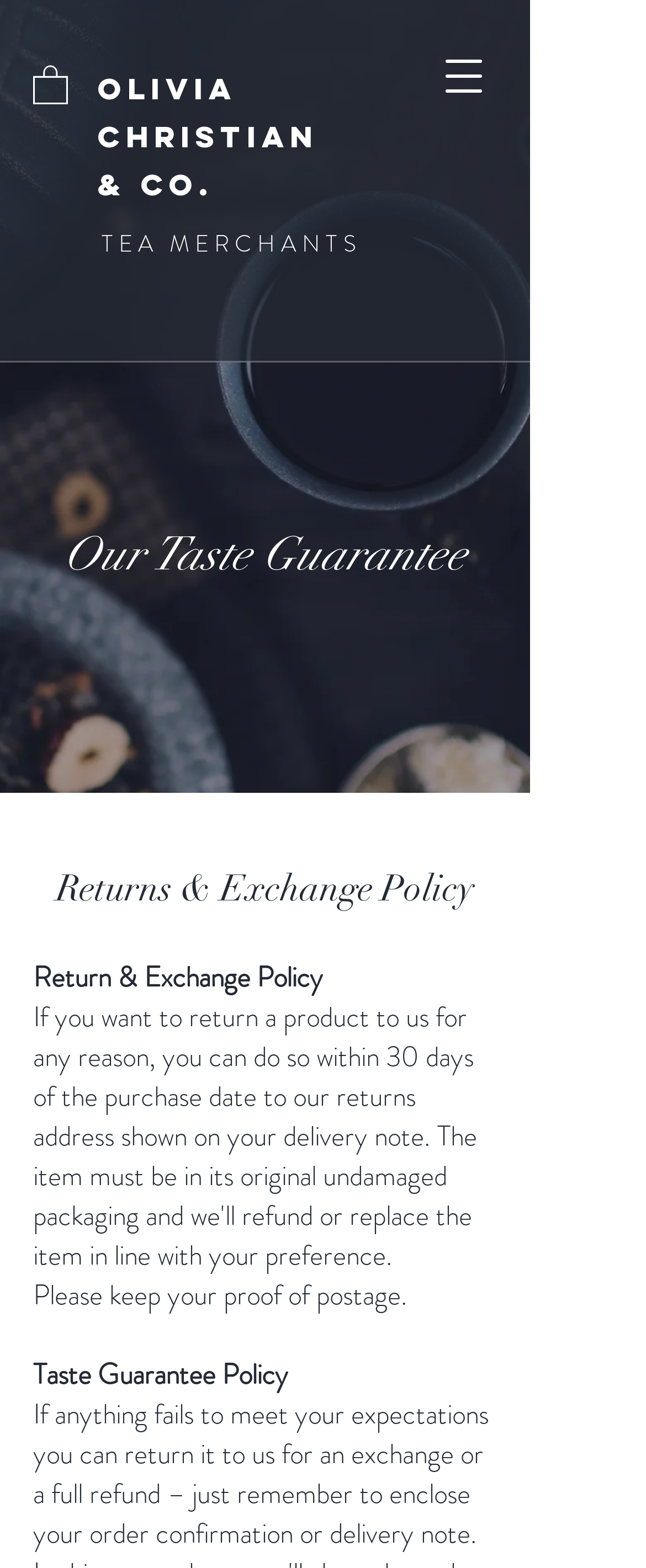Please extract the webpage's main title and generate its text content.

Our Taste Guarantee